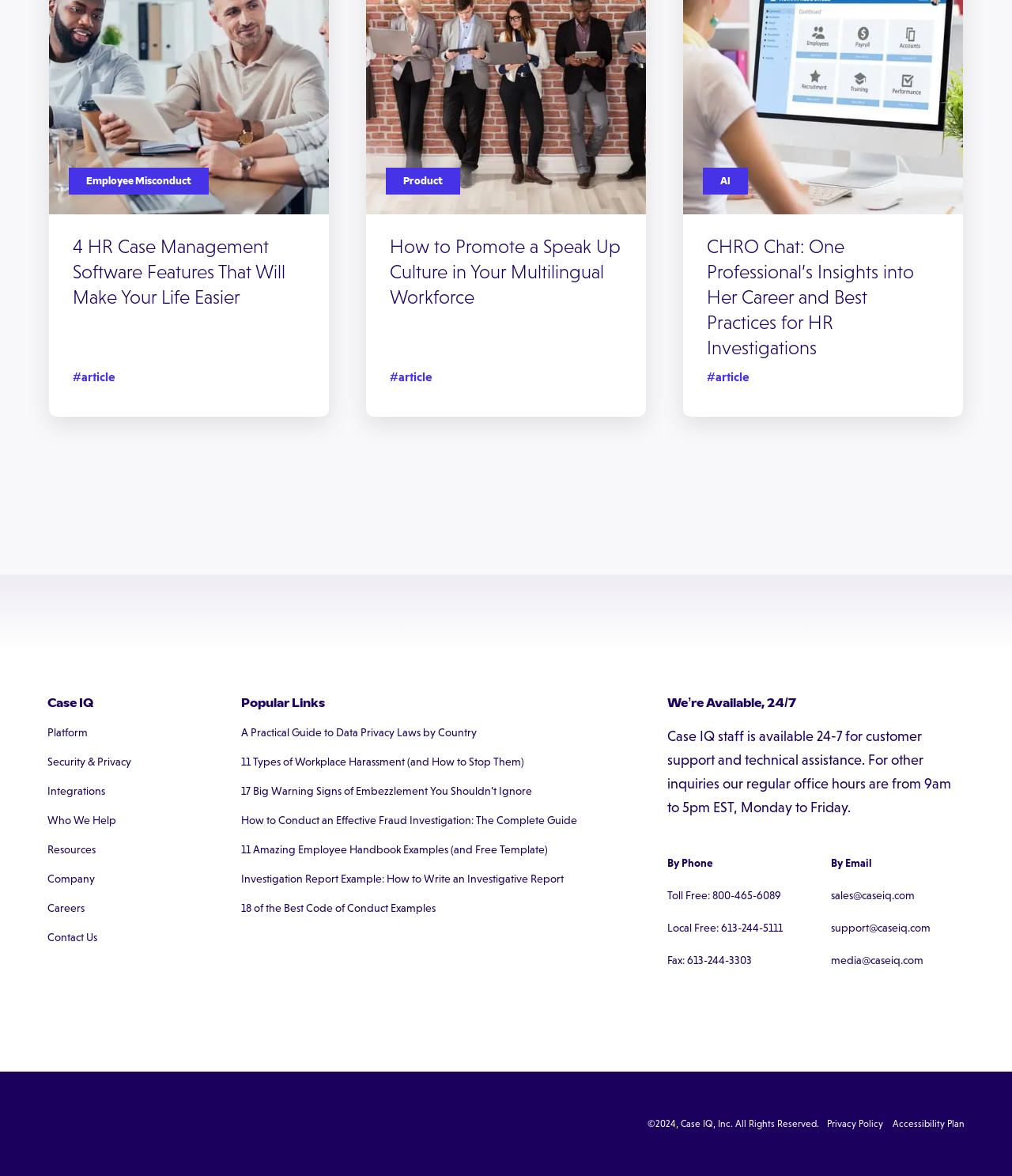Please specify the bounding box coordinates in the format (top-left x, top-left y, bottom-right x, bottom-right y), with all values as floating point numbers between 0 and 1. Identify the bounding box of the UI element described by: Local Free: 613-244-5111

[0.659, 0.776, 0.791, 0.803]